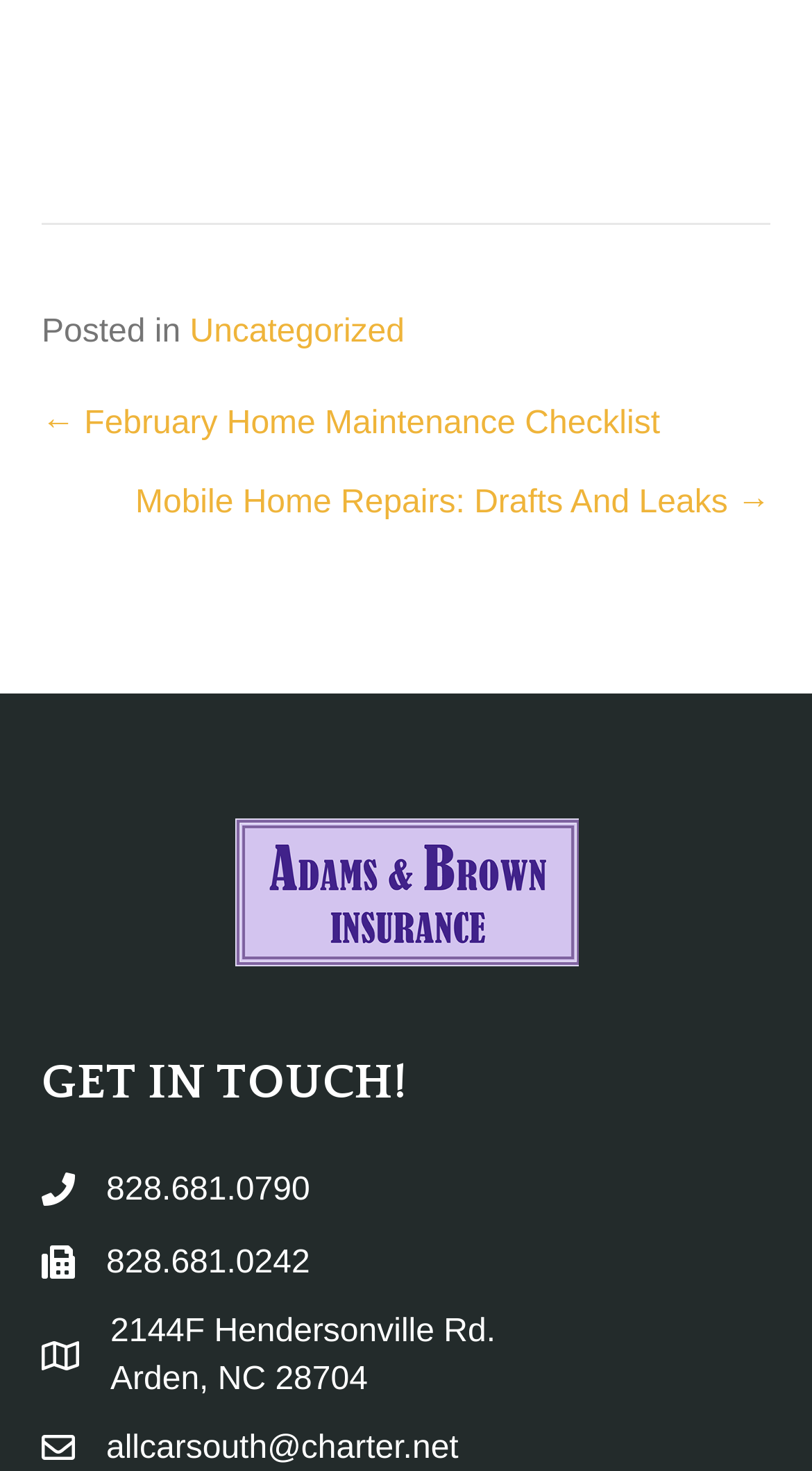Find the bounding box coordinates for the HTML element specified by: "← February Home Maintenance Checklist".

[0.051, 0.271, 0.813, 0.304]